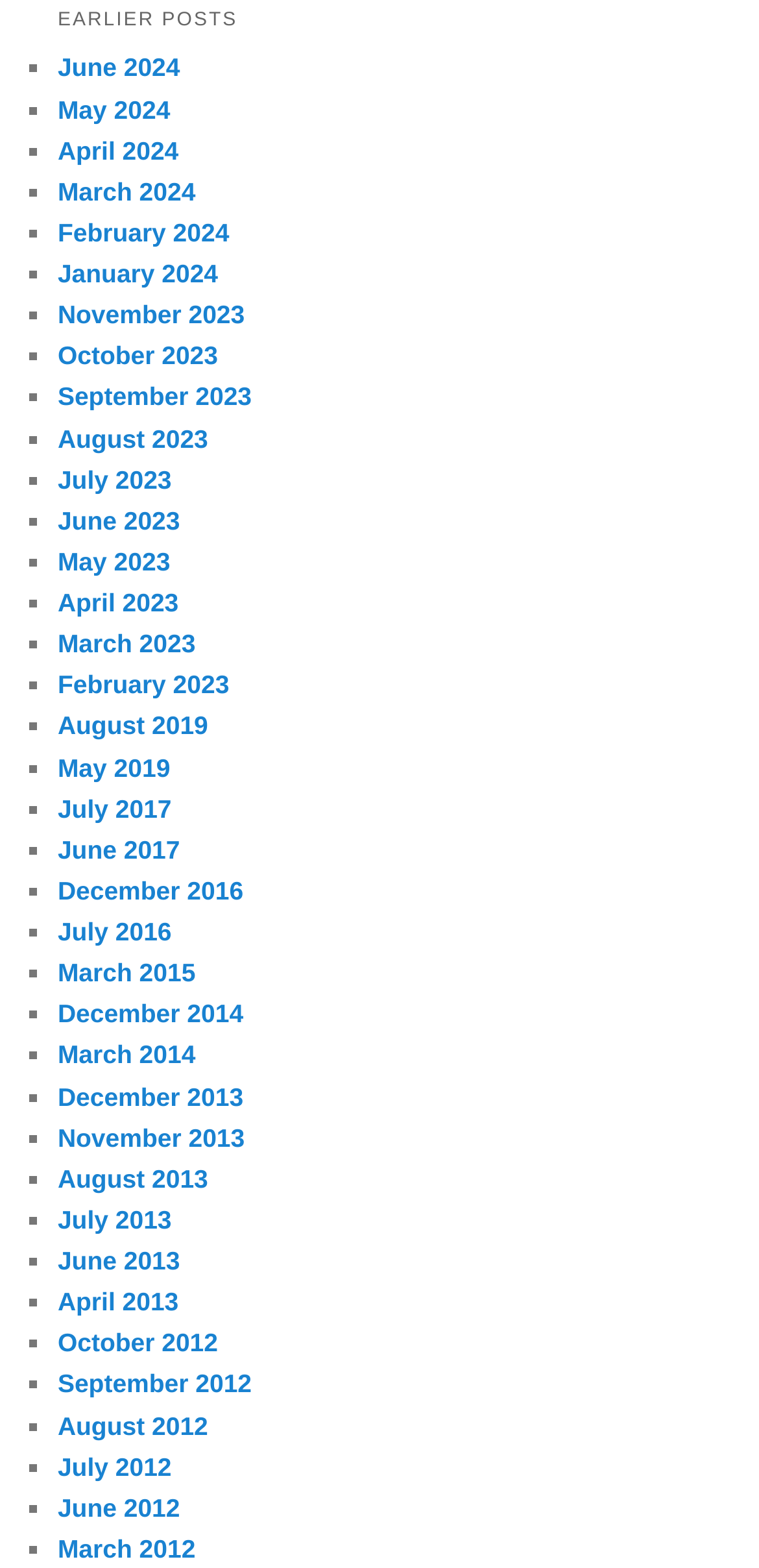Are there any links for years before 2012?
Based on the screenshot, provide your answer in one word or phrase.

No